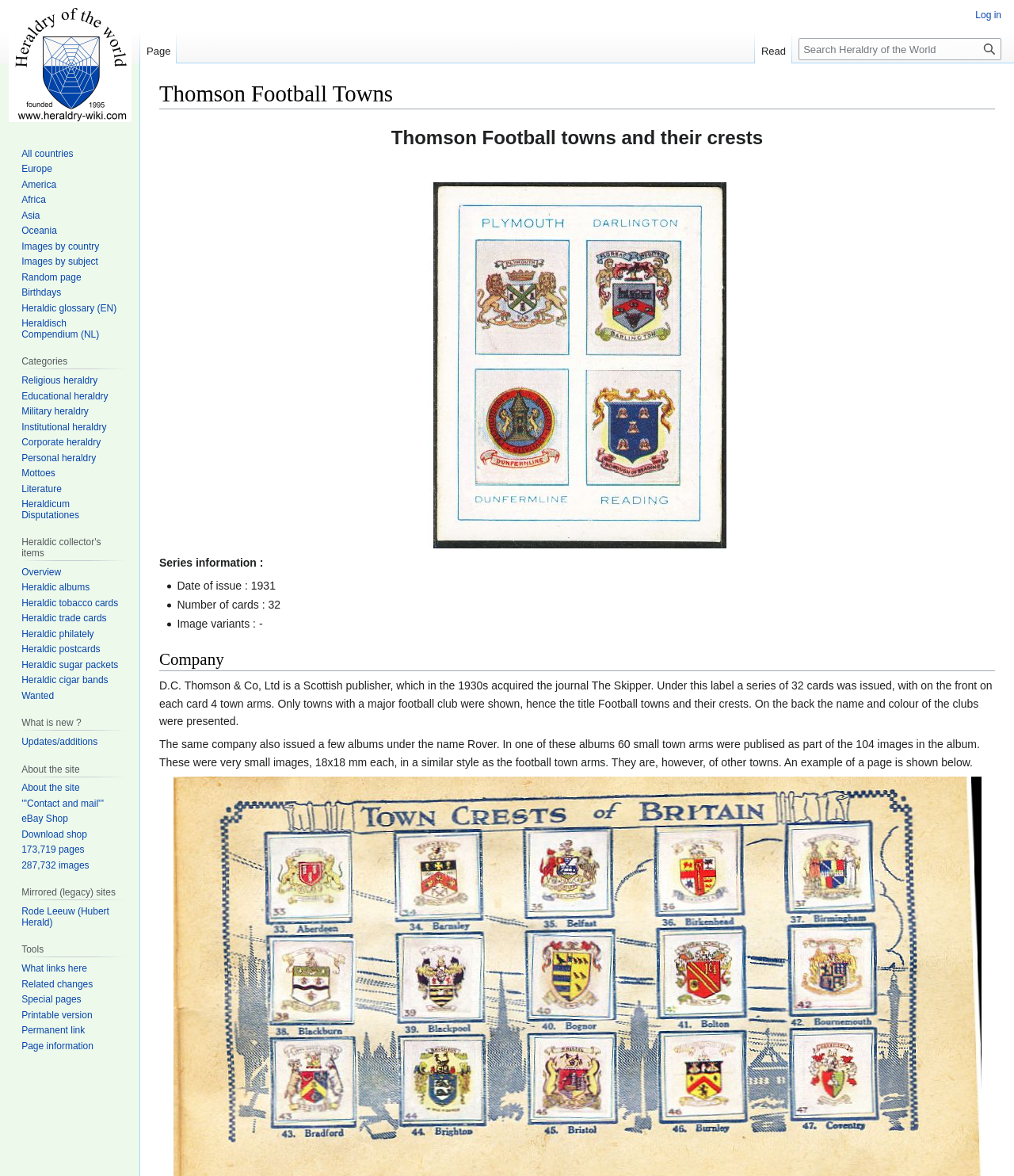Please give a one-word or short phrase response to the following question: 
What is the title of the series of cards issued by D.C. Thomson & Co, Ltd?

Football towns and their crests